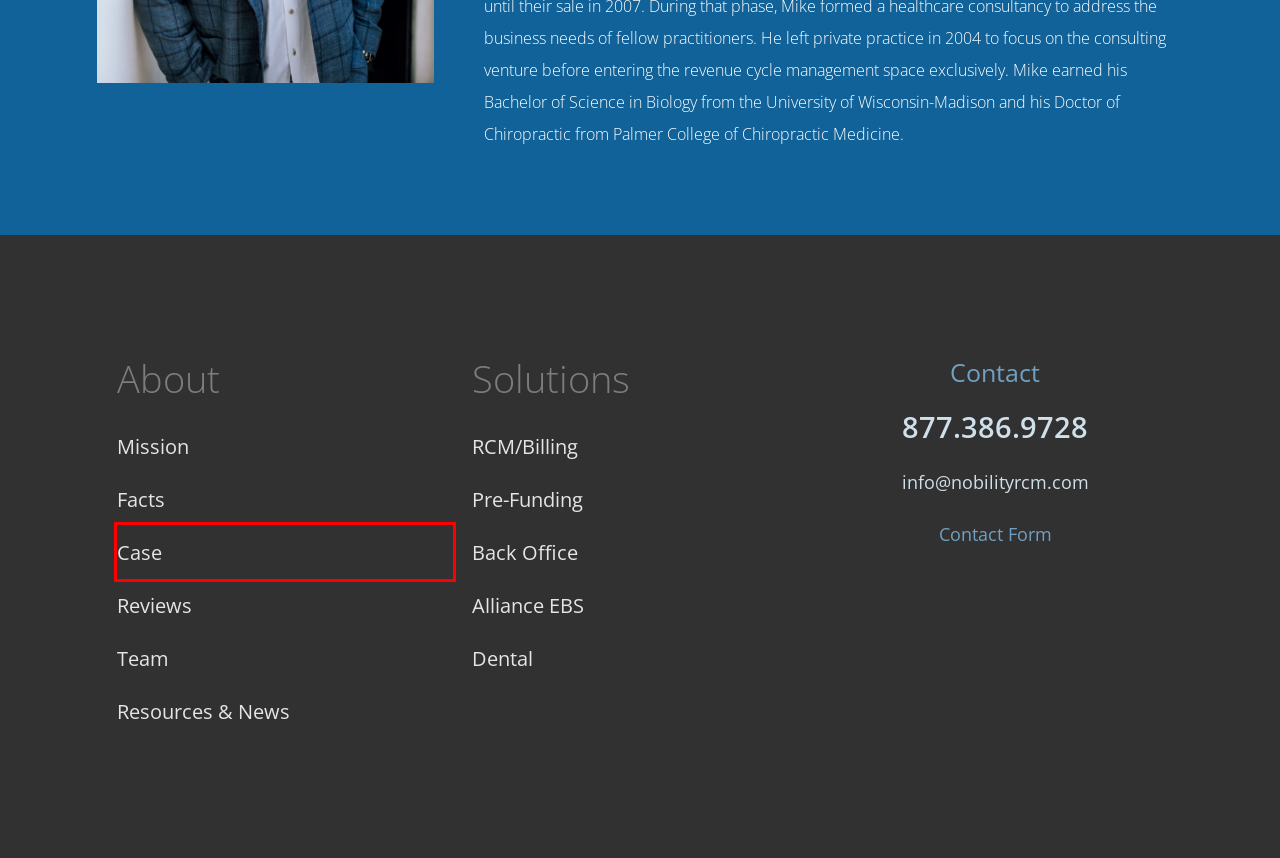Analyze the screenshot of a webpage featuring a red rectangle around an element. Pick the description that best fits the new webpage after interacting with the element inside the red bounding box. Here are the candidates:
A. RCM/Billing - NobilityRCM
B. Contact Us - NobilityRCM
C. Alliance EBS - NobilityRCM
D. Back Office - NobilityRCM
E. Resources & News - NobilityRCM
F. Mission - NobilityRCM
G. Facts - NobilityRCM
H. Case - NobilityRCM

H